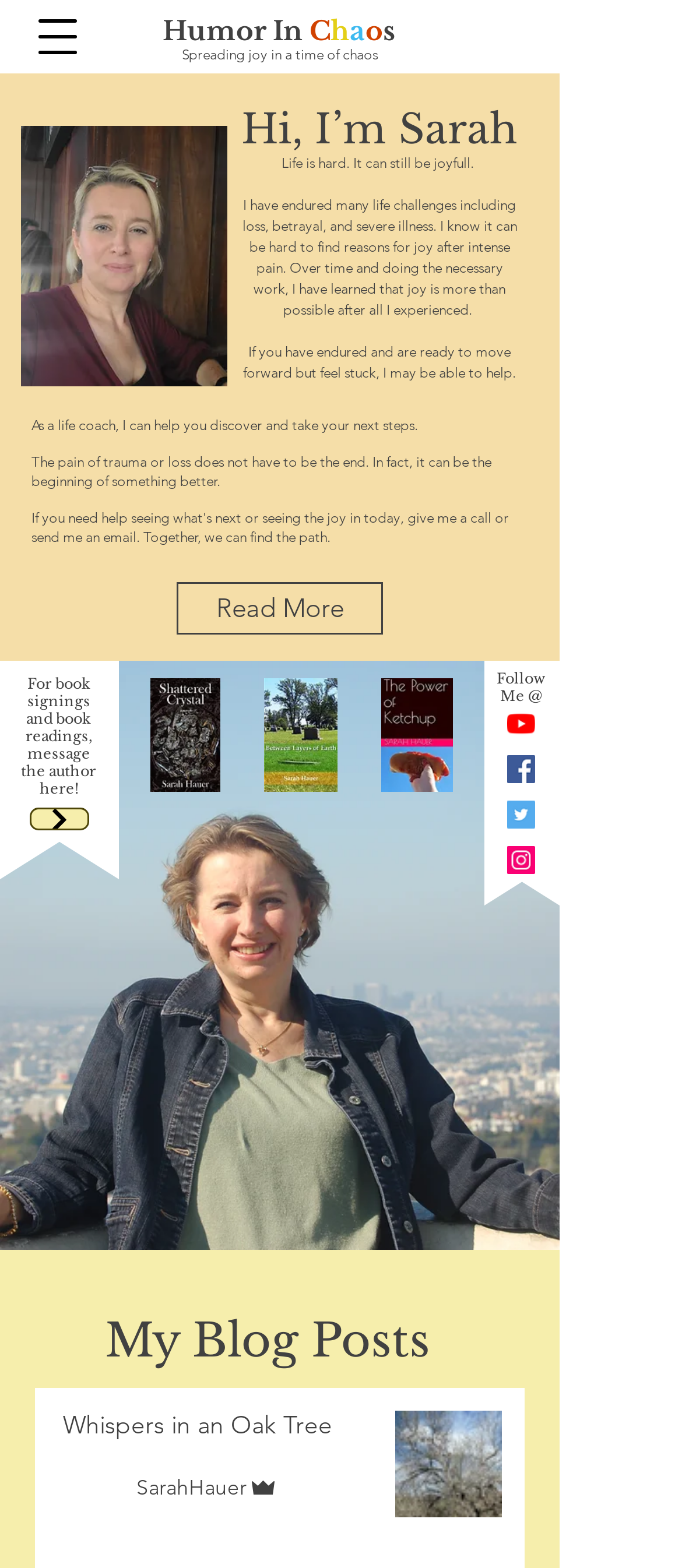Find the bounding box coordinates of the element to click in order to complete this instruction: "Open navigation menu". The bounding box coordinates must be four float numbers between 0 and 1, denoted as [left, top, right, bottom].

[0.051, 0.009, 0.118, 0.038]